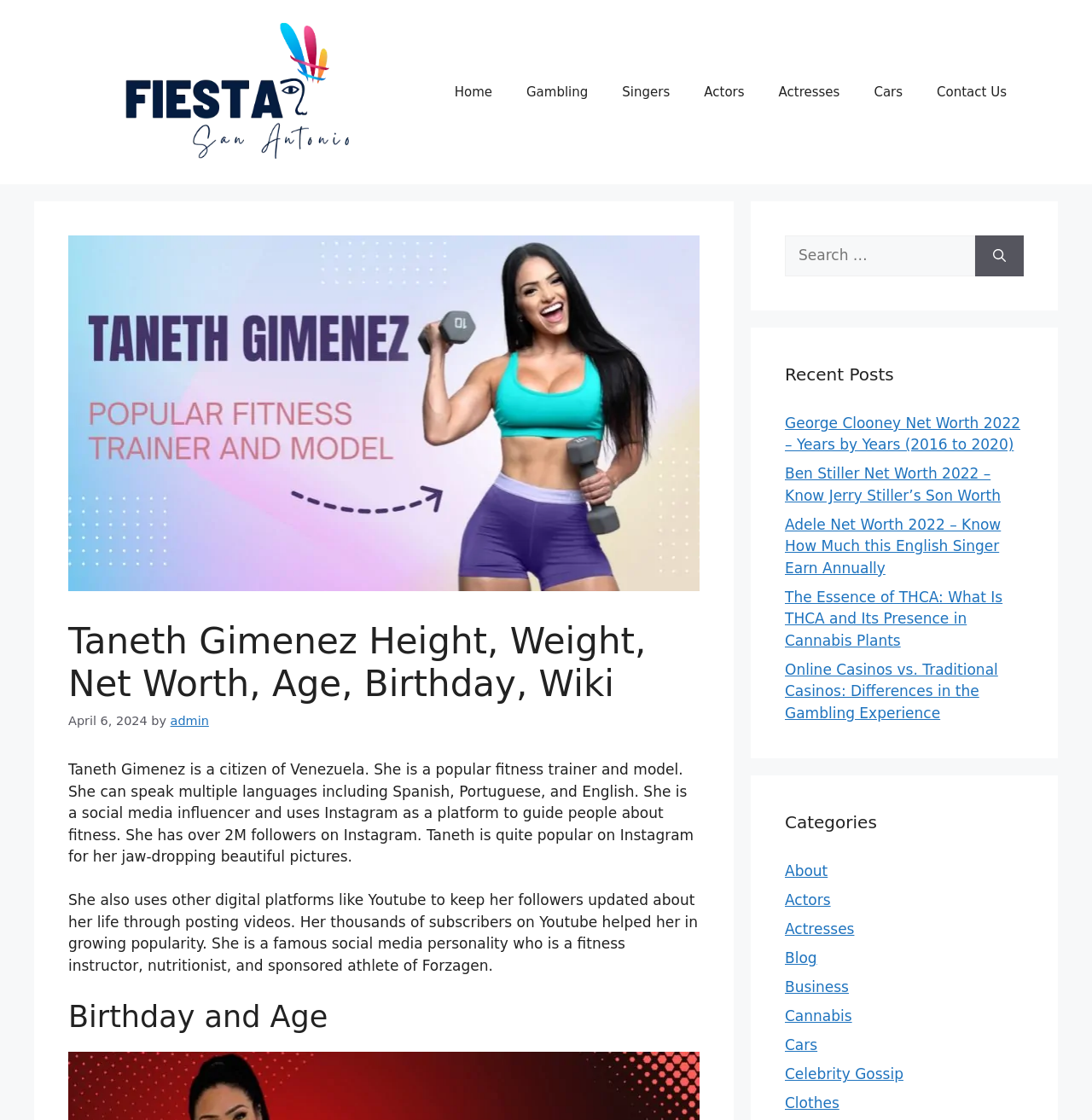Based on the element description "Contact Us", predict the bounding box coordinates of the UI element.

[0.842, 0.06, 0.938, 0.105]